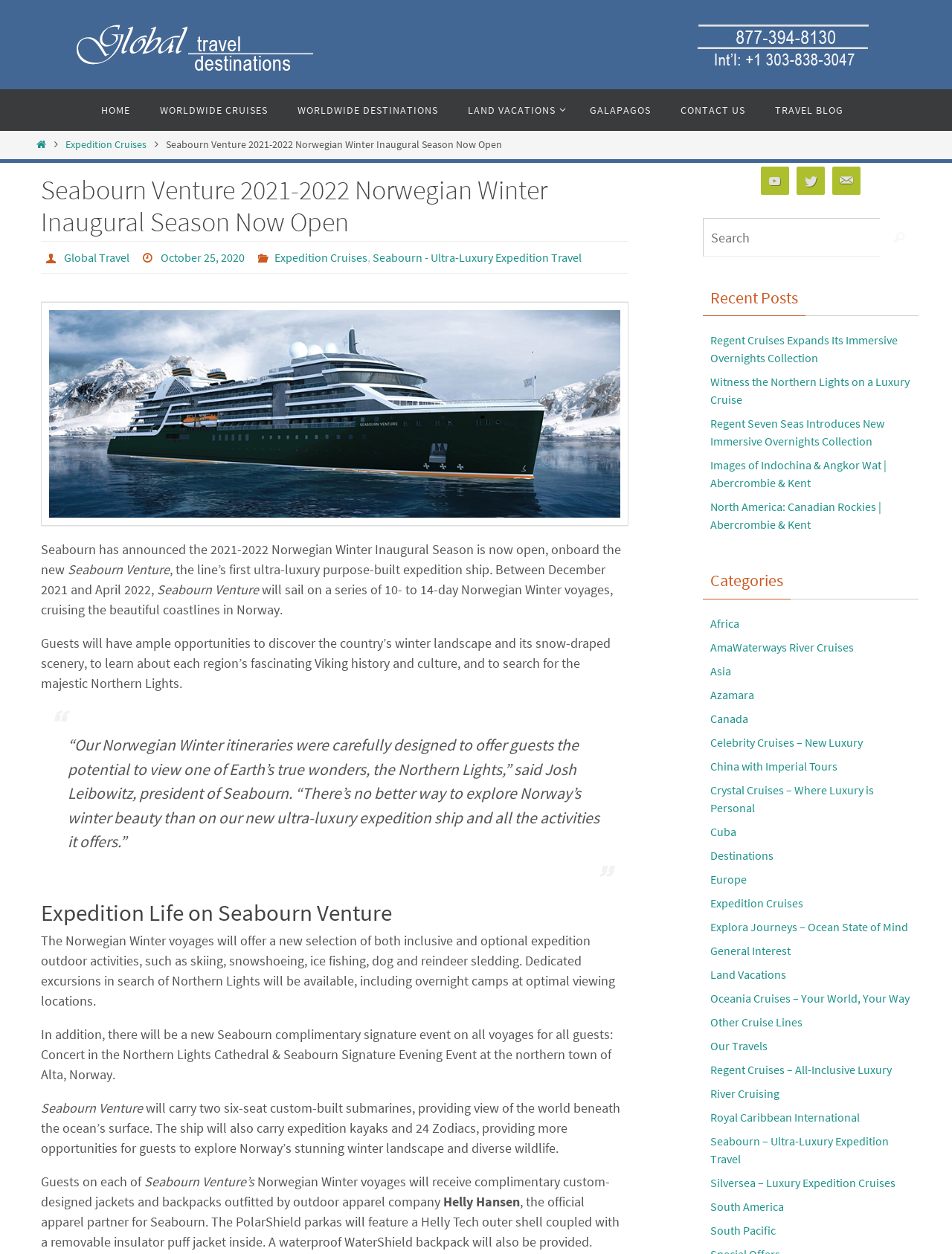Find the bounding box coordinates for the area that must be clicked to perform this action: "Search for:".

[0.738, 0.174, 0.965, 0.205]